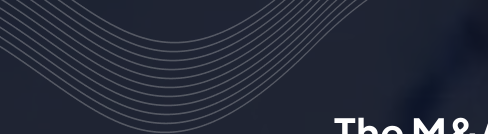What tone does the visual element convey?
Based on the image, provide a one-word or brief-phrase response.

Professionalism and insight